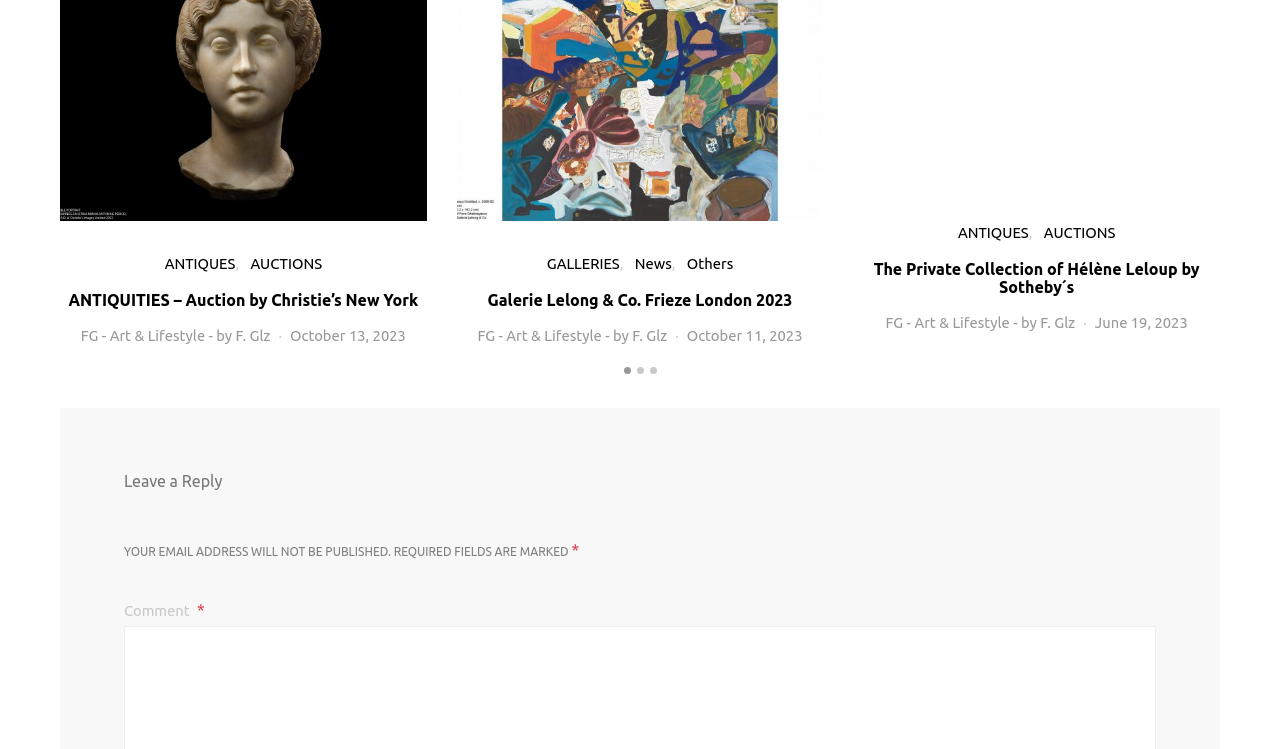Using the format (top-left x, top-left y, bottom-right x, bottom-right y), and given the element description, identify the bounding box coordinates within the screenshot: View Post

[0.467, 0.106, 0.533, 0.122]